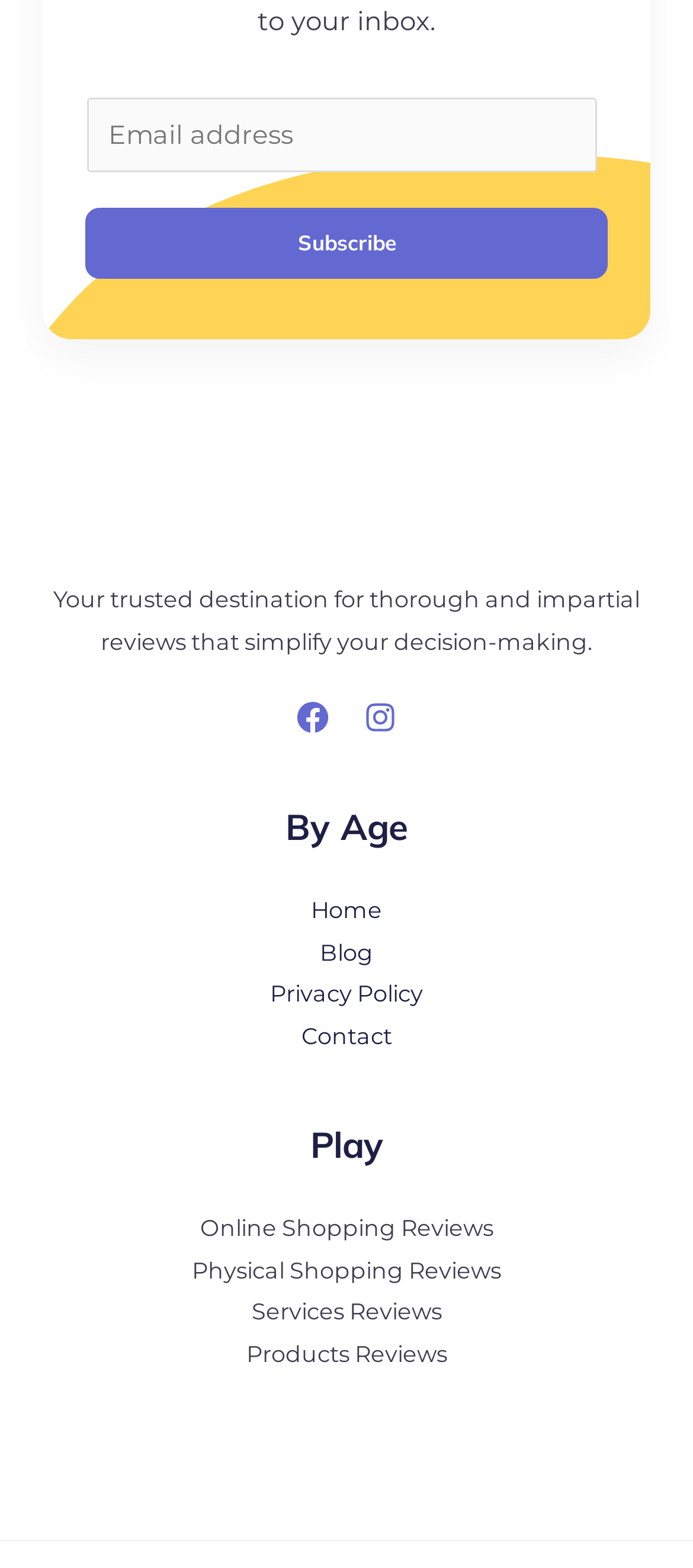Find the bounding box coordinates of the element I should click to carry out the following instruction: "Explore online shopping reviews".

[0.288, 0.775, 0.712, 0.792]